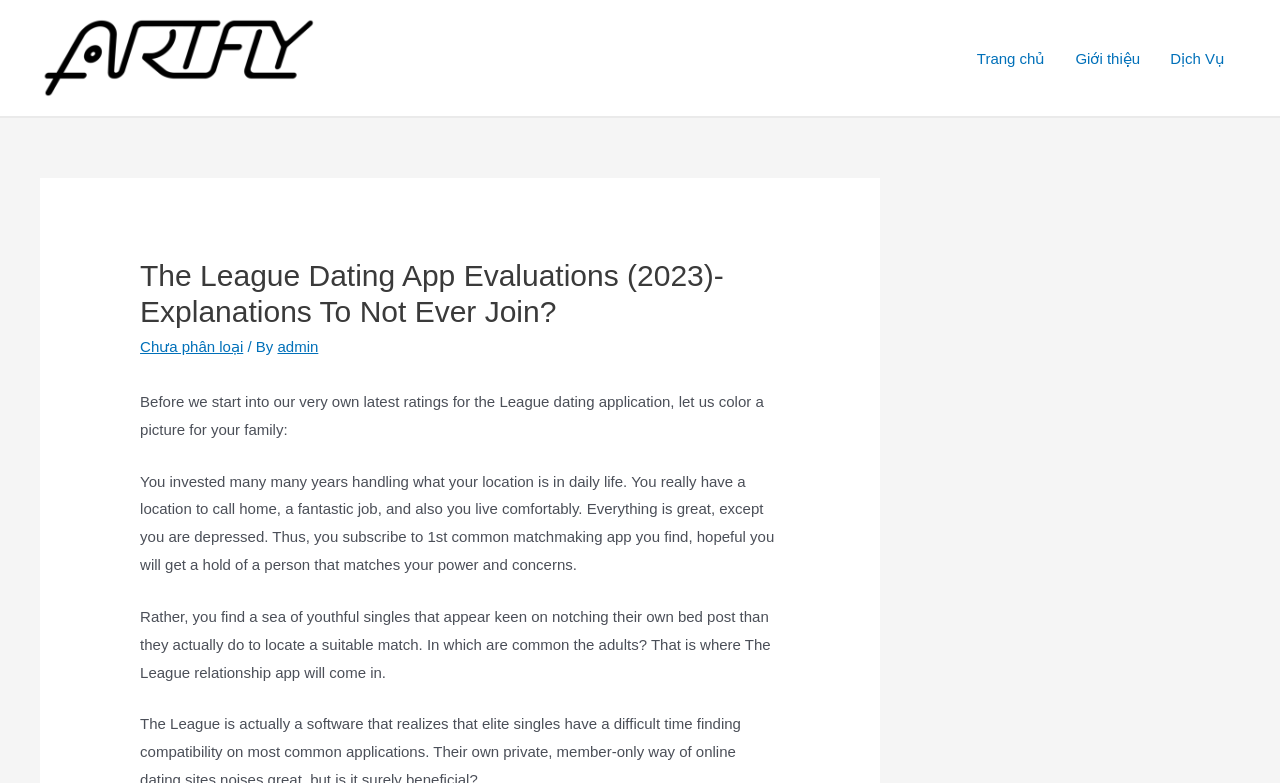Based on the image, provide a detailed and complete answer to the question: 
What is the target audience of the article?

I inferred the target audience by reading the content, which mentions 'adults' and 'young singles' in the context of dating, suggesting that the article is intended for an adult audience.